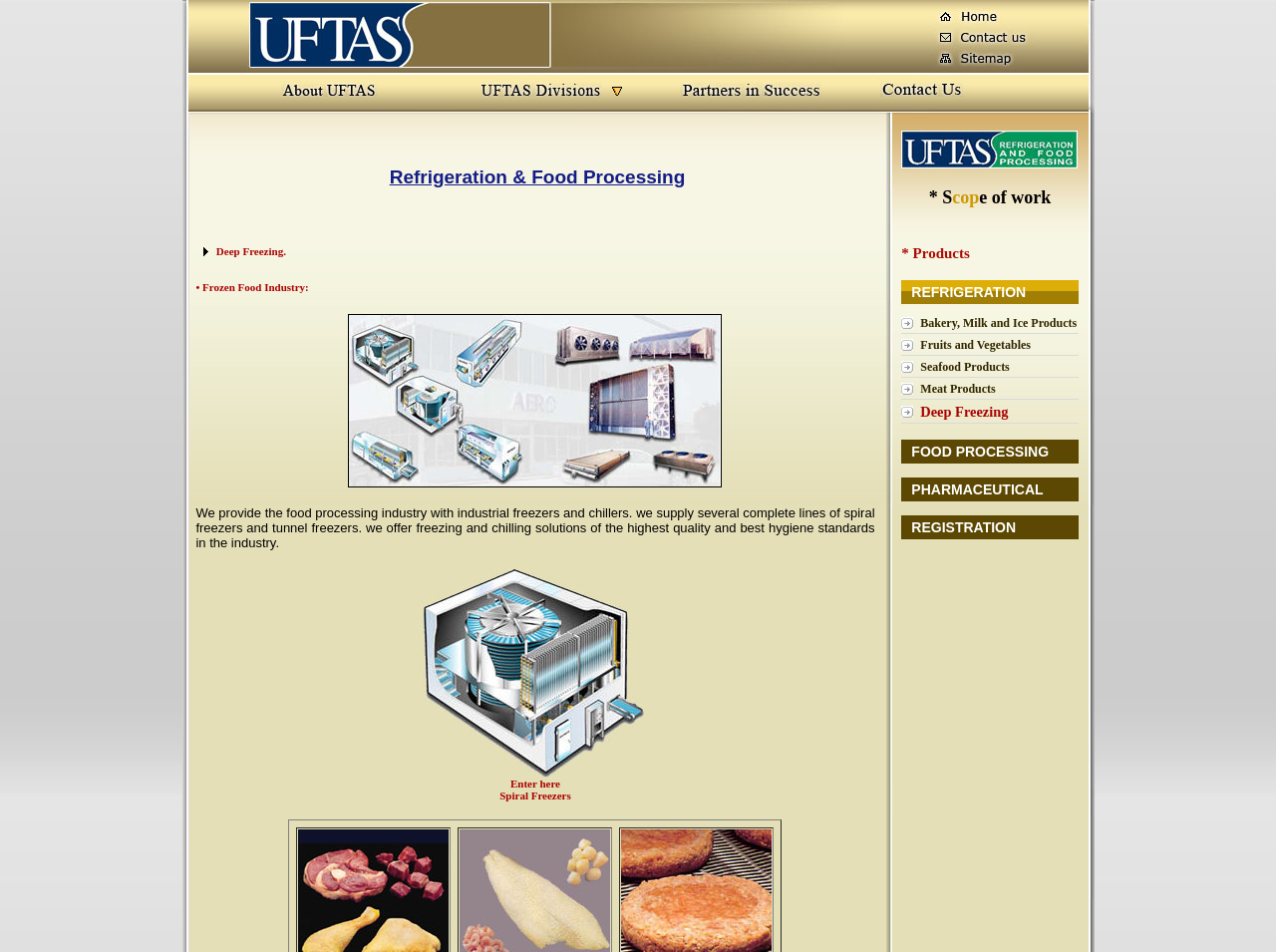Provide a brief response using a word or short phrase to this question:
How many grid cells are on the webpage?

139